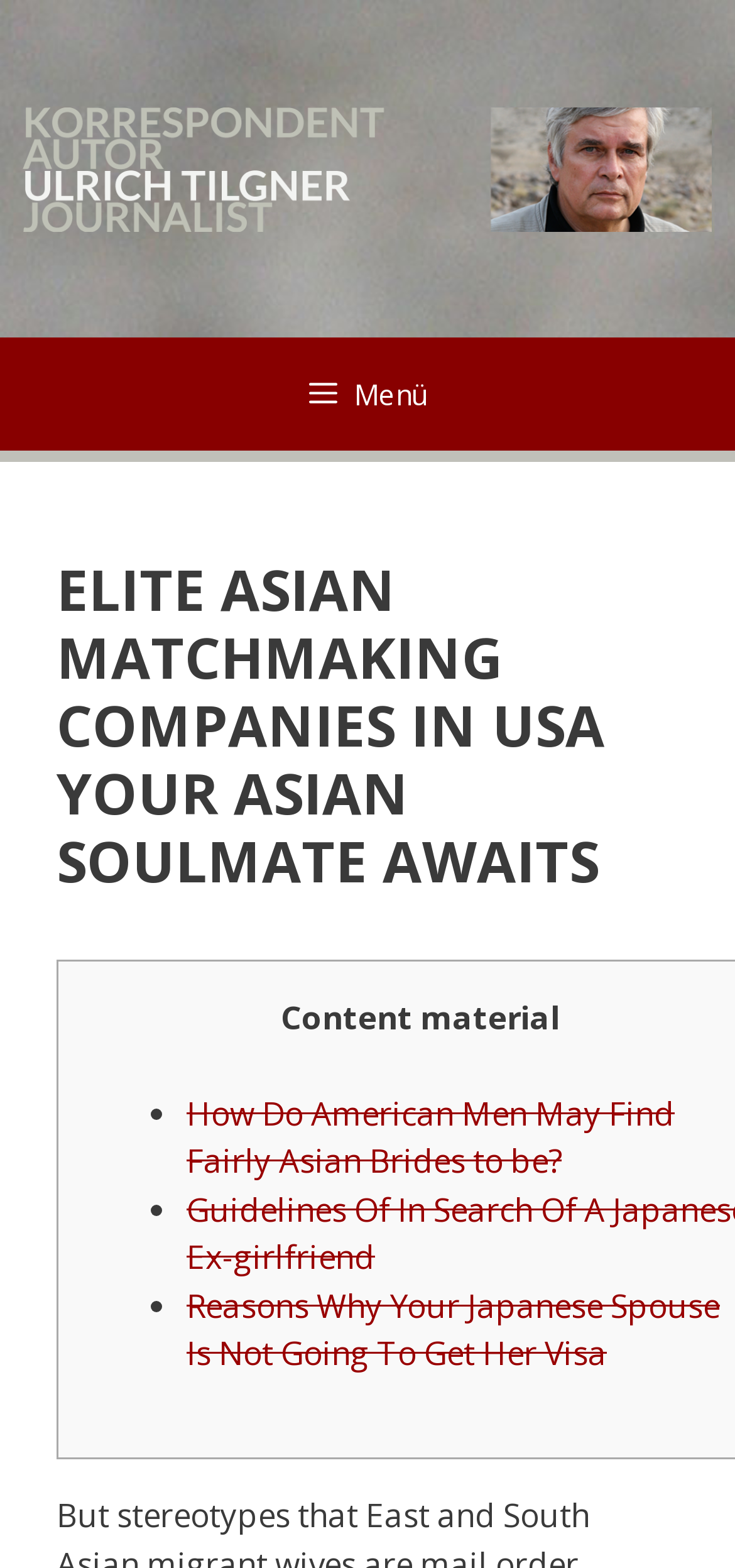Generate the text content of the main headline of the webpage.

ELITE ASIAN MATCHMAKING COMPANIES IN USA YOUR ASIAN SOULMATE AWAITS